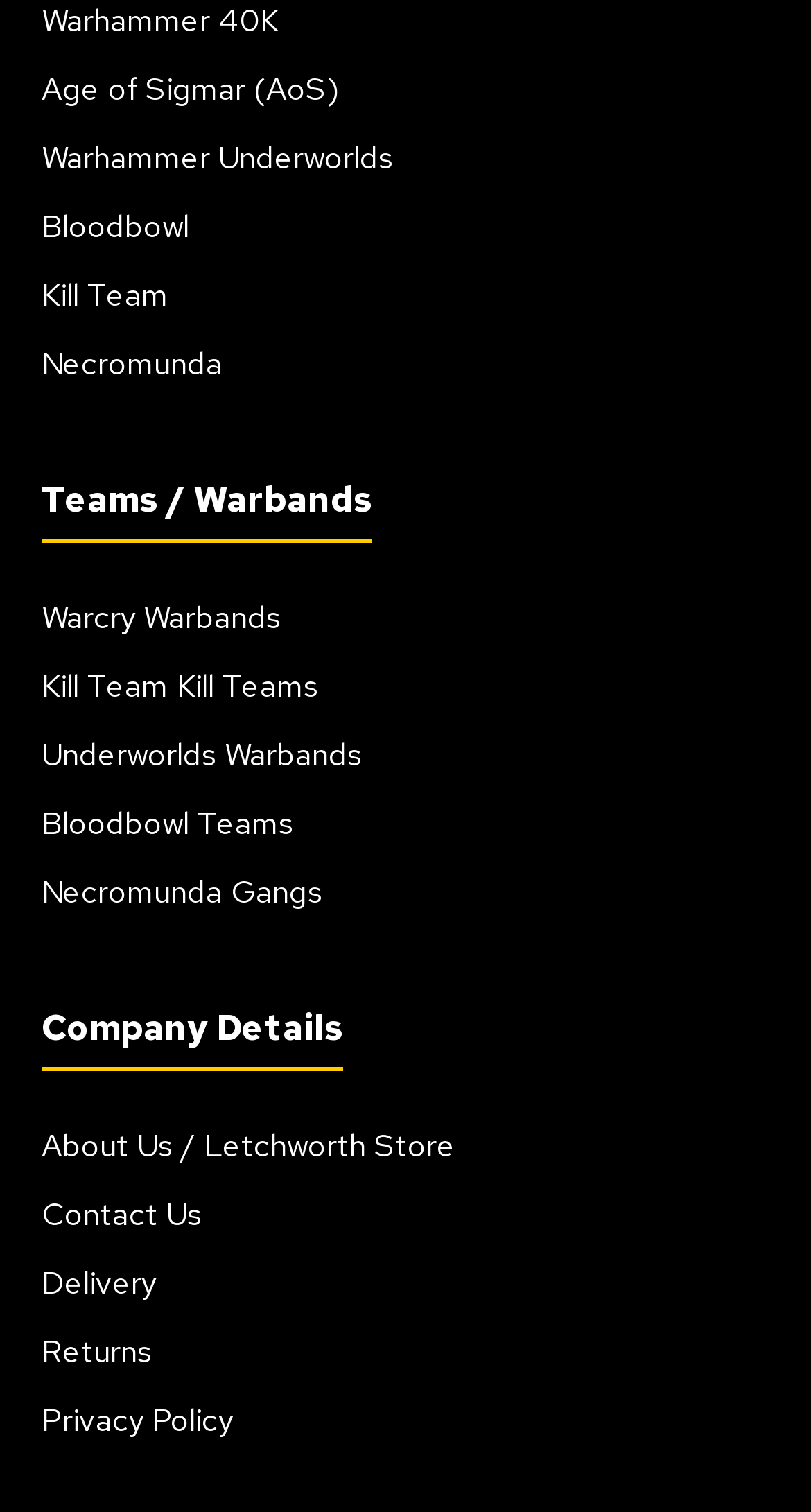Identify the bounding box coordinates for the element that needs to be clicked to fulfill this instruction: "Explore Warhammer Underworlds". Provide the coordinates in the format of four float numbers between 0 and 1: [left, top, right, bottom].

[0.051, 0.09, 0.485, 0.118]